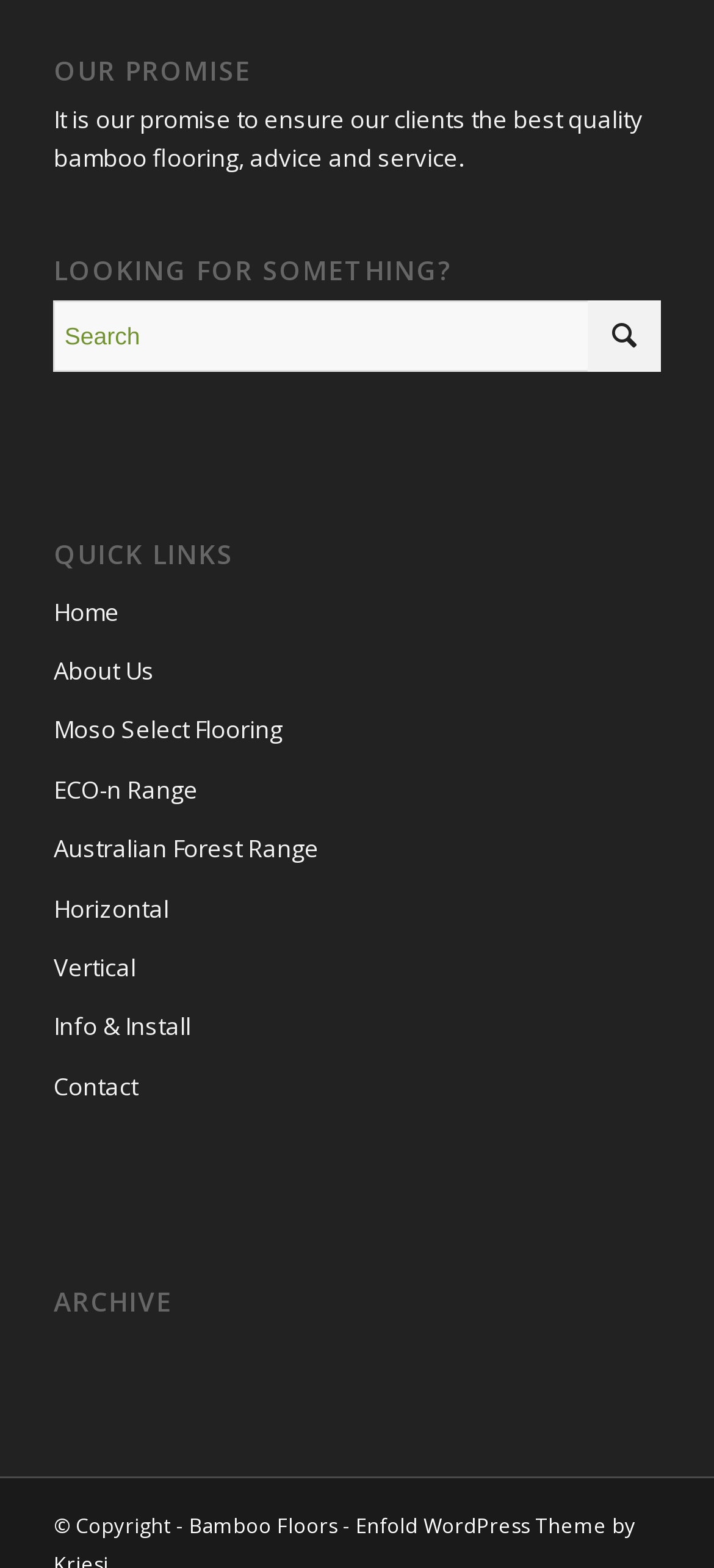Locate the bounding box coordinates of the item that should be clicked to fulfill the instruction: "Click on About Us".

[0.075, 0.409, 0.925, 0.447]